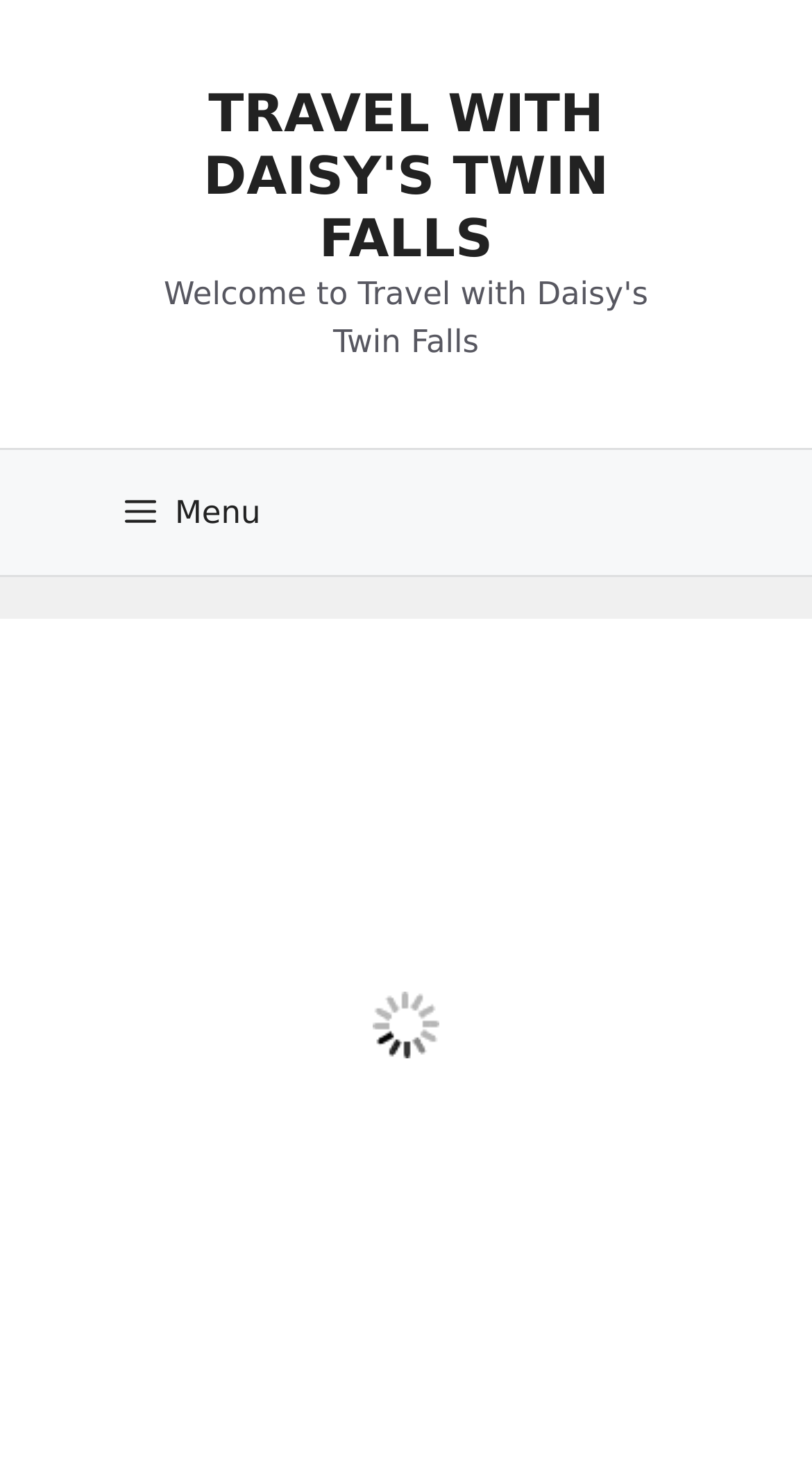Provide the text content of the webpage's main heading.

Long Distance Trackers Efficiency: 5 Tips to Enhance Your Tracking